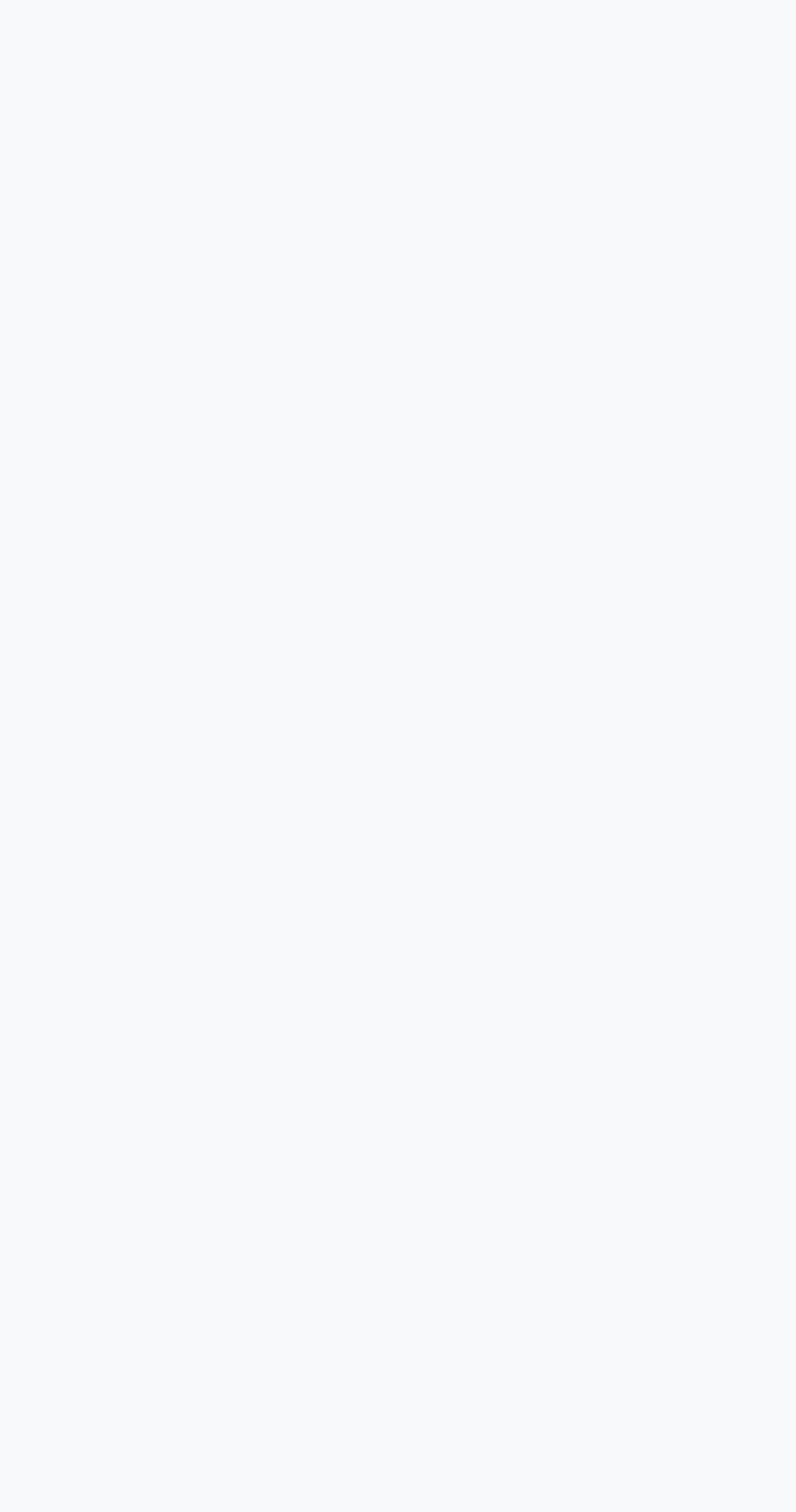Specify the bounding box coordinates of the region I need to click to perform the following instruction: "check the render time calculator". The coordinates must be four float numbers in the range of 0 to 1, i.e., [left, top, right, bottom].

[0.09, 0.302, 0.91, 0.4]